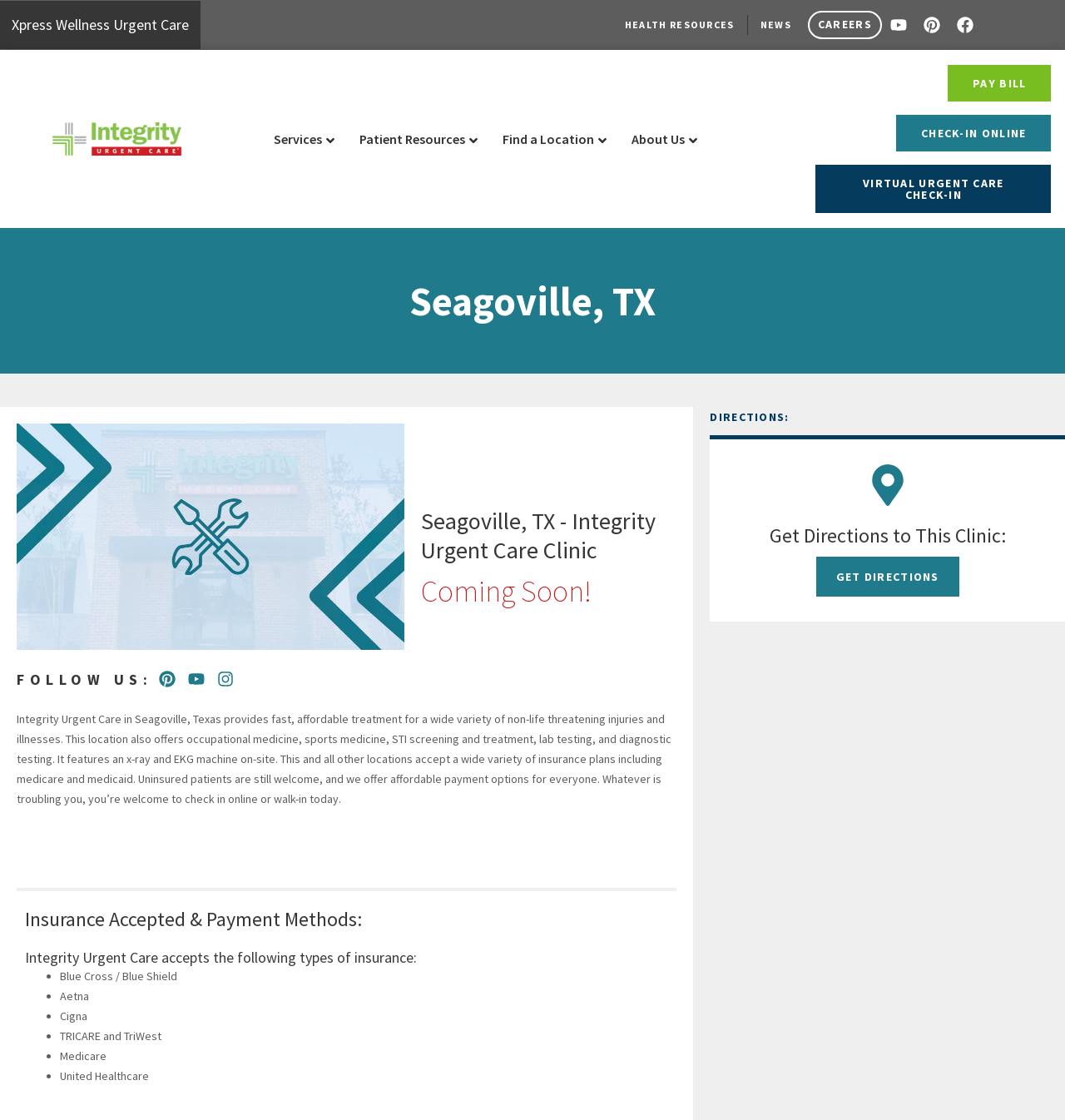Bounding box coordinates are given in the format (top-left x, top-left y, bottom-right x, bottom-right y). All values should be floating point numbers between 0 and 1. Provide the bounding box coordinate for the UI element described as: About Us

[0.589, 0.111, 0.658, 0.137]